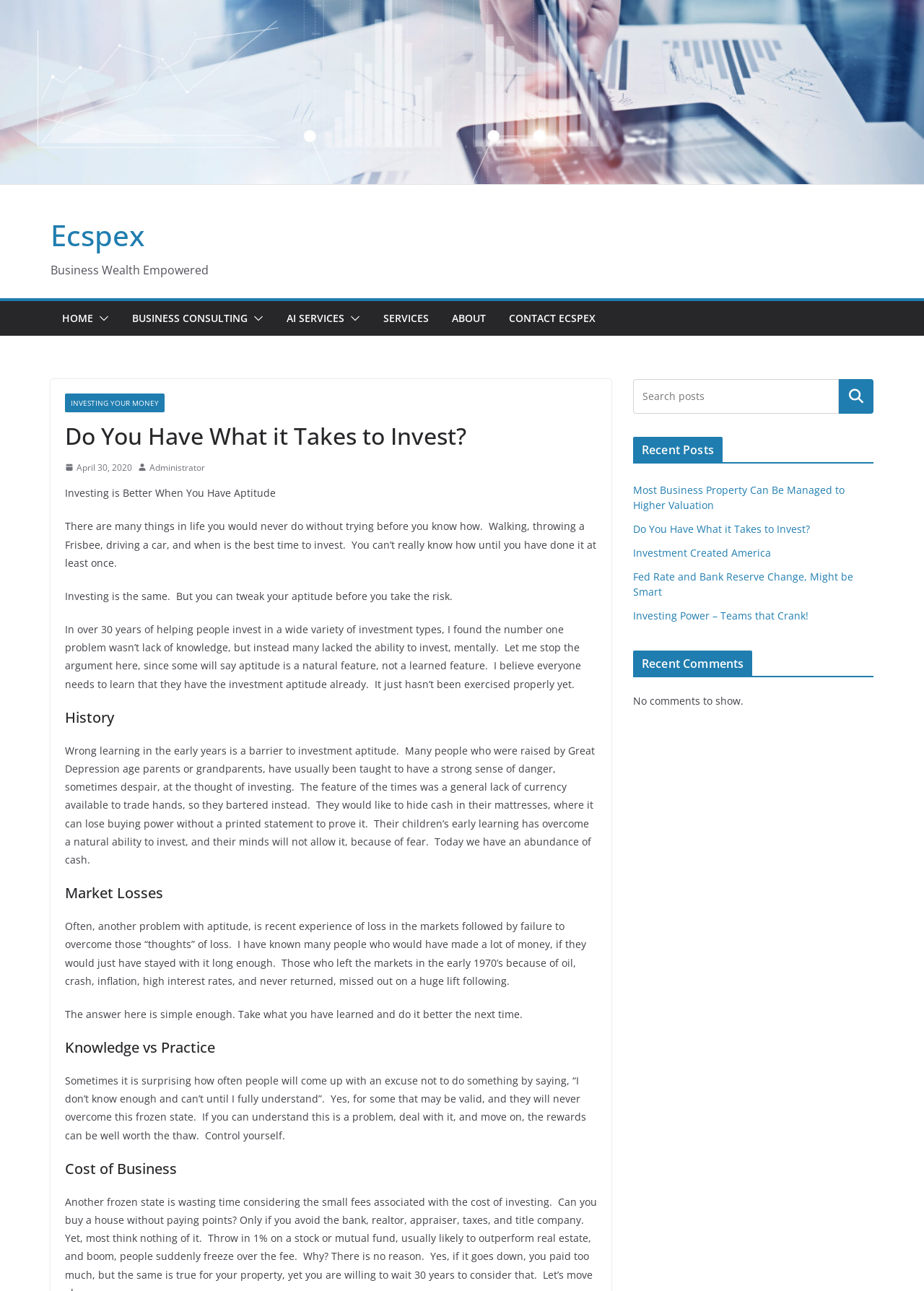Are there any comments on the webpage?
Answer the question with a detailed and thorough explanation.

The recent comments section is located at the bottom-right corner of the webpage, and it says 'No comments to show', indicating that there are no comments on the webpage.